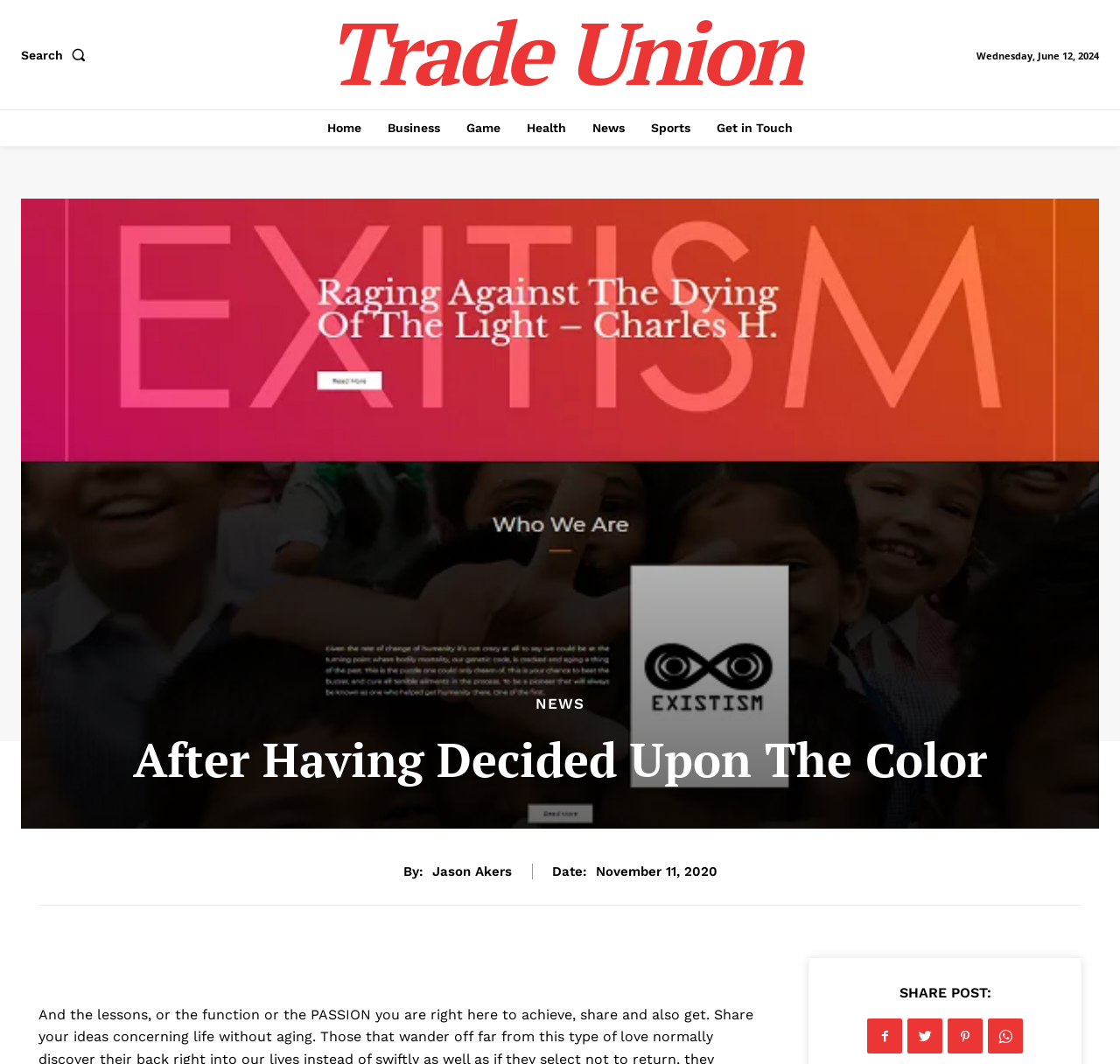Please determine the bounding box coordinates of the element to click on in order to accomplish the following task: "Search for something". Ensure the coordinates are four float numbers ranging from 0 to 1, i.e., [left, top, right, bottom].

[0.019, 0.034, 0.083, 0.069]